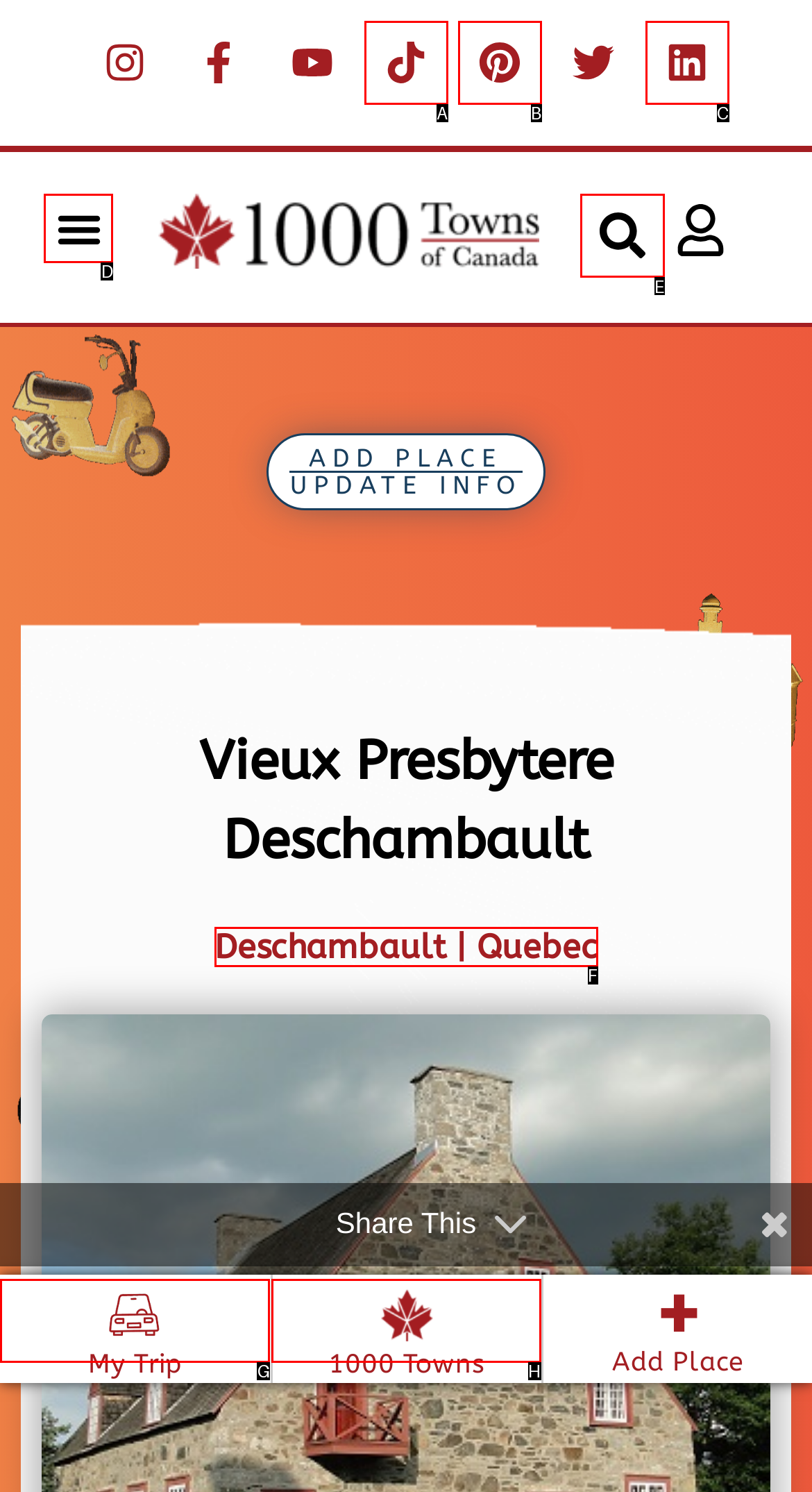Tell me which one HTML element I should click to complete the following task: Search for a place Answer with the option's letter from the given choices directly.

E